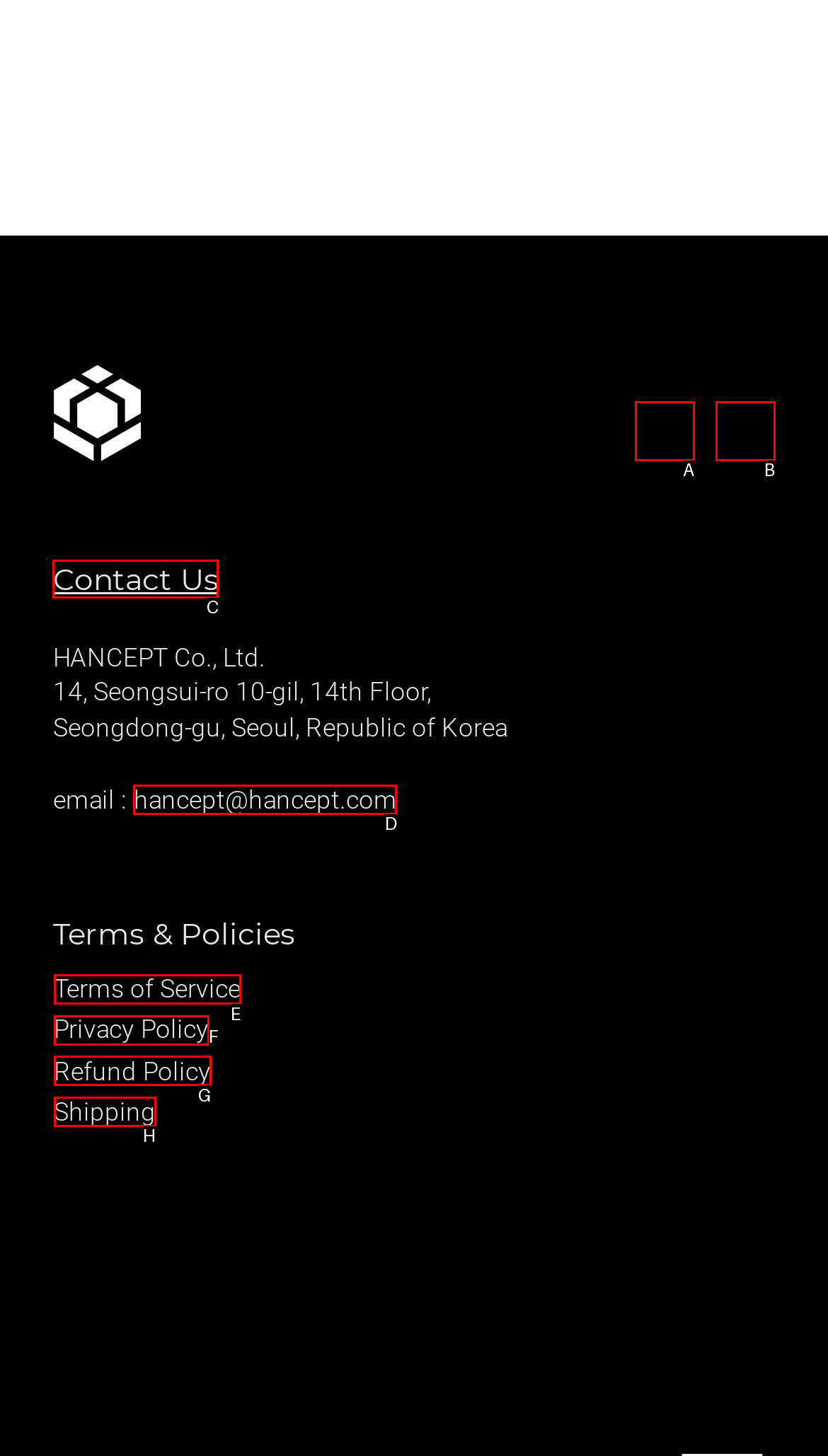Determine which option fits the element description: Privacy Policy
Answer with the option’s letter directly.

F